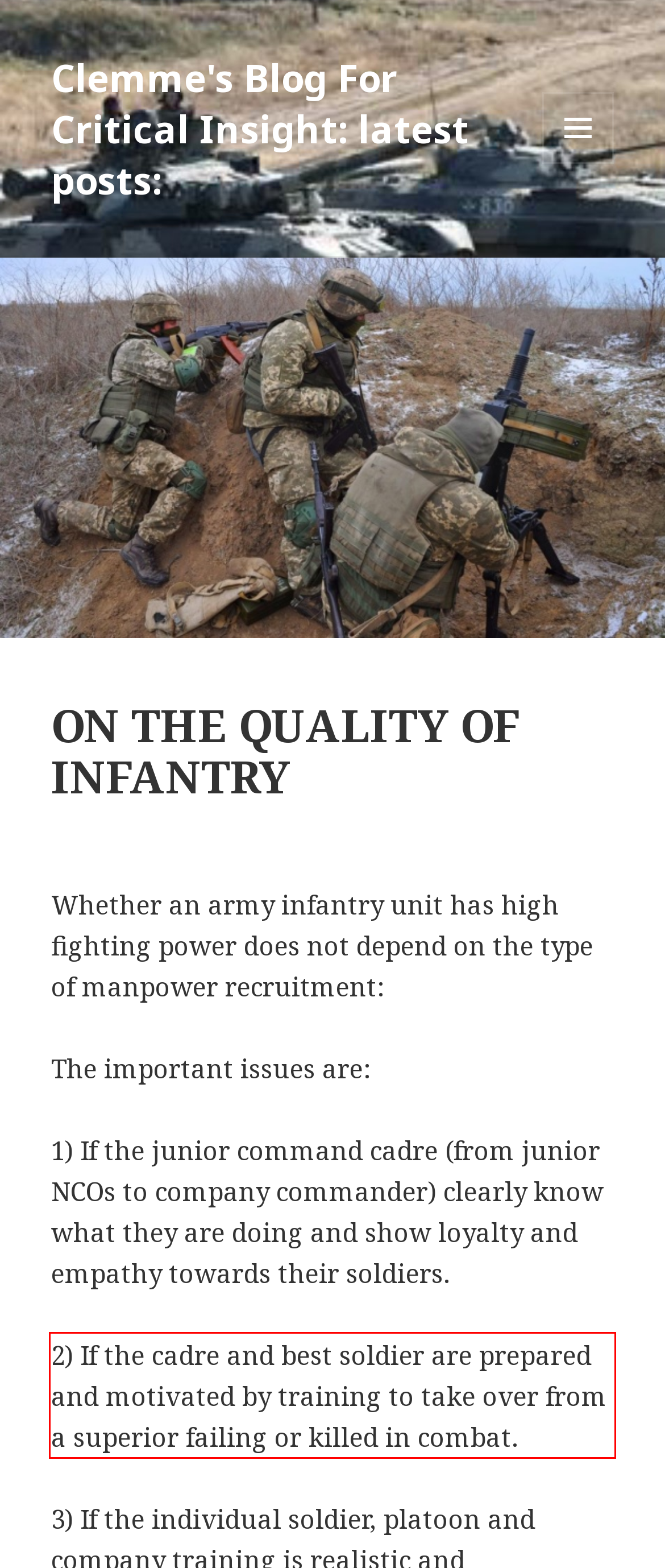Examine the webpage screenshot, find the red bounding box, and extract the text content within this marked area.

2) If the cadre and best soldier are prepared and motivated by training to take over from a superior failing or killed in combat.